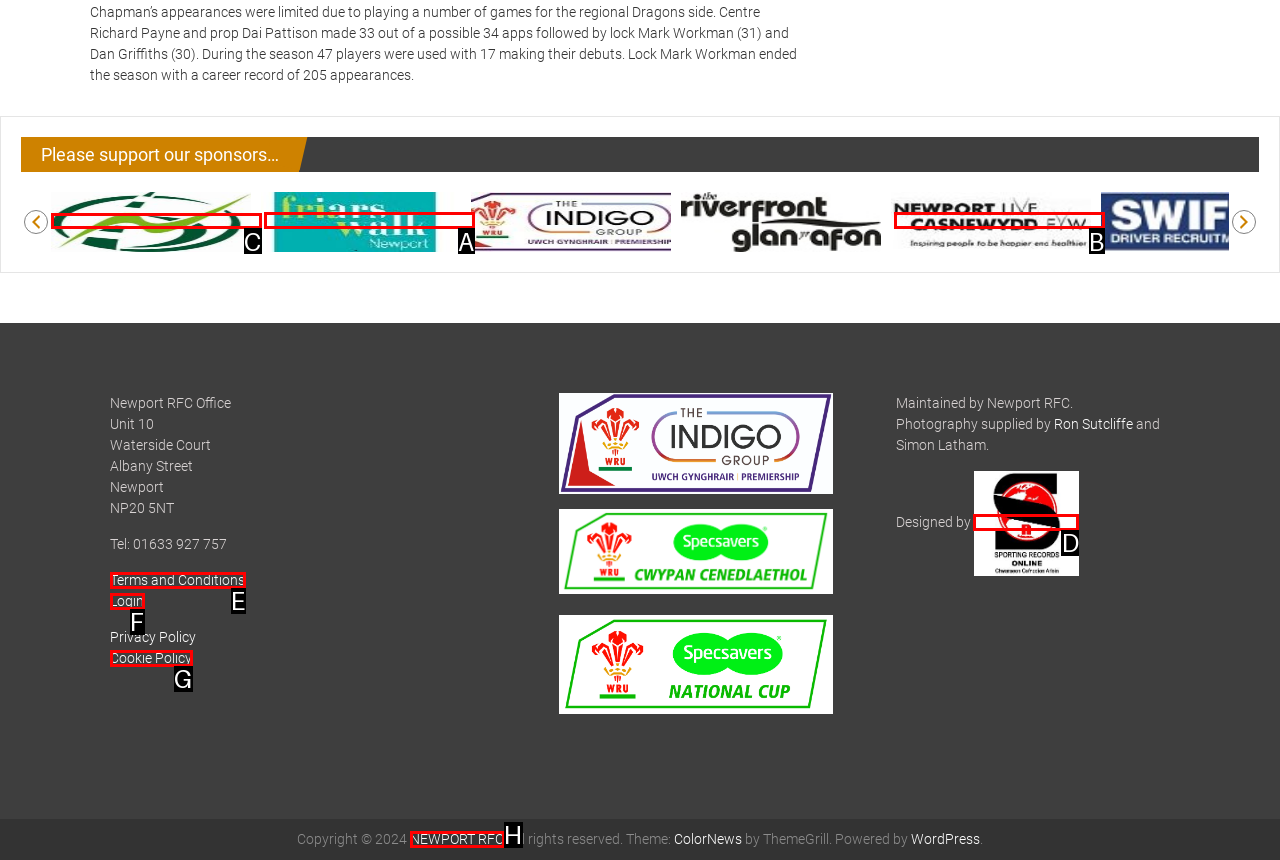Choose the letter of the element that should be clicked to complete the task: Click the FW sponsor link
Answer with the letter from the possible choices.

C